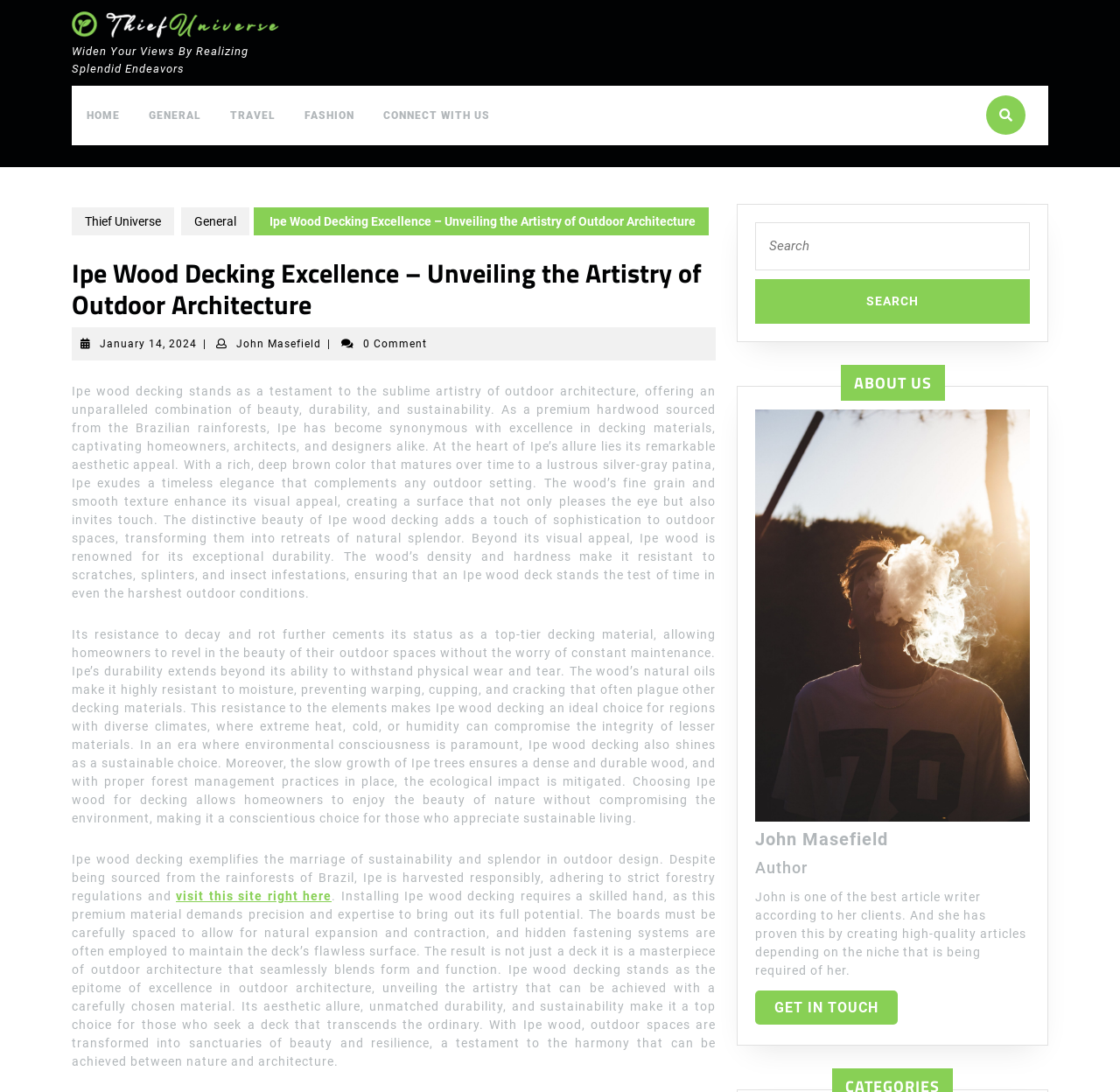From the webpage screenshot, predict the bounding box coordinates (top-left x, top-left y, bottom-right x, bottom-right y) for the UI element described here: parent_node: Search for: name="s" placeholder="Search"

[0.674, 0.204, 0.92, 0.247]